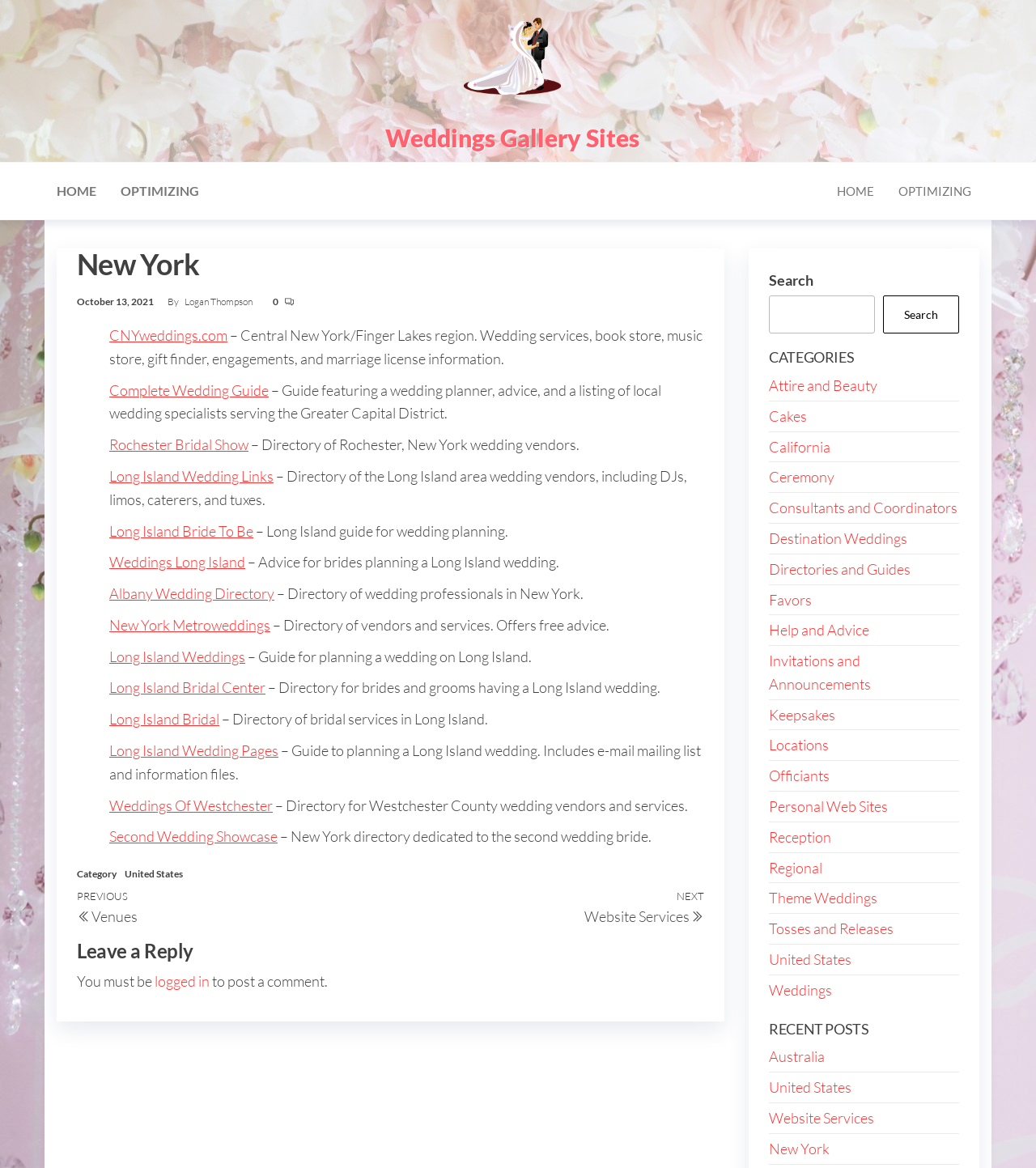Please identify the bounding box coordinates for the region that you need to click to follow this instruction: "Click on the link to CNYweddings.com".

[0.105, 0.279, 0.22, 0.294]